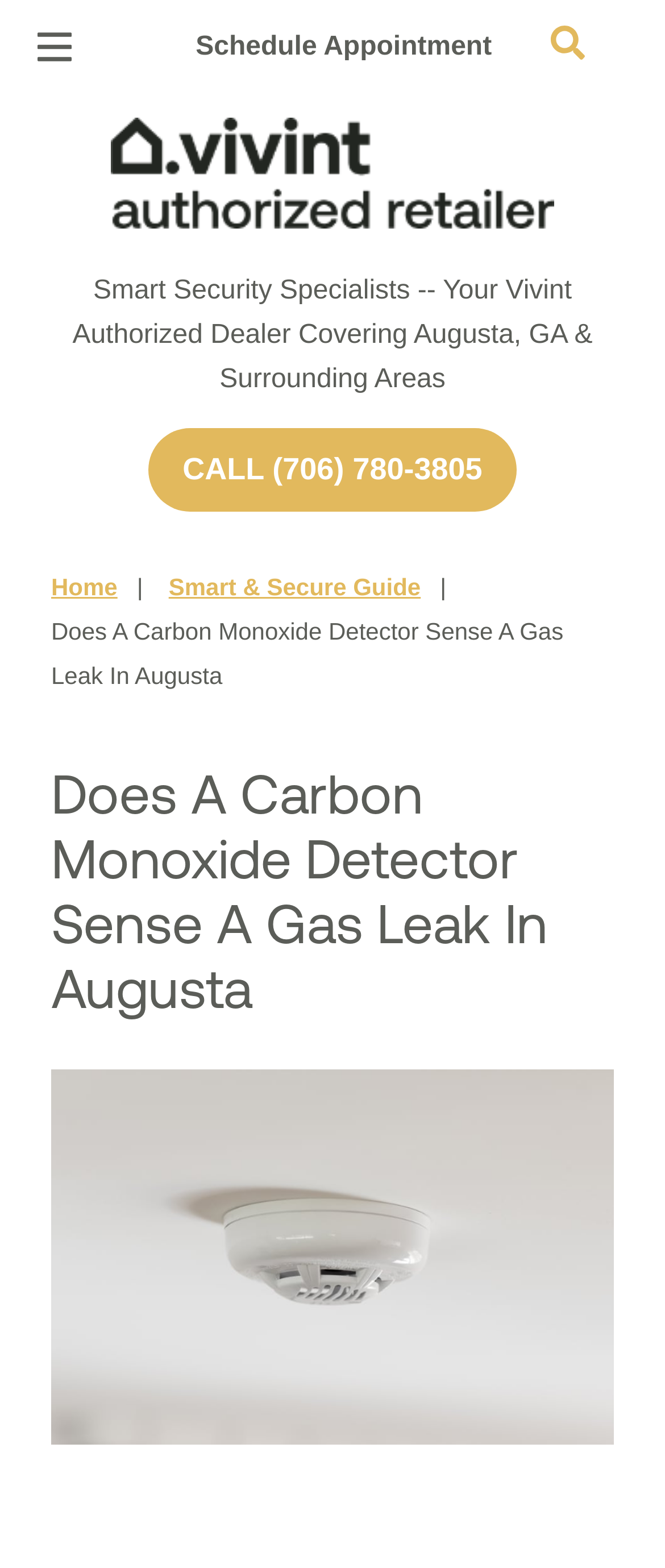What is the topic of the webpage?
Please provide a comprehensive answer to the question based on the webpage screenshot.

I determined the answer by looking at the heading 'Does A Carbon Monoxide Detector Sense A Gas Leak In Augusta' and the content of the webpage, which suggests that the topic is related to carbon monoxide detection.